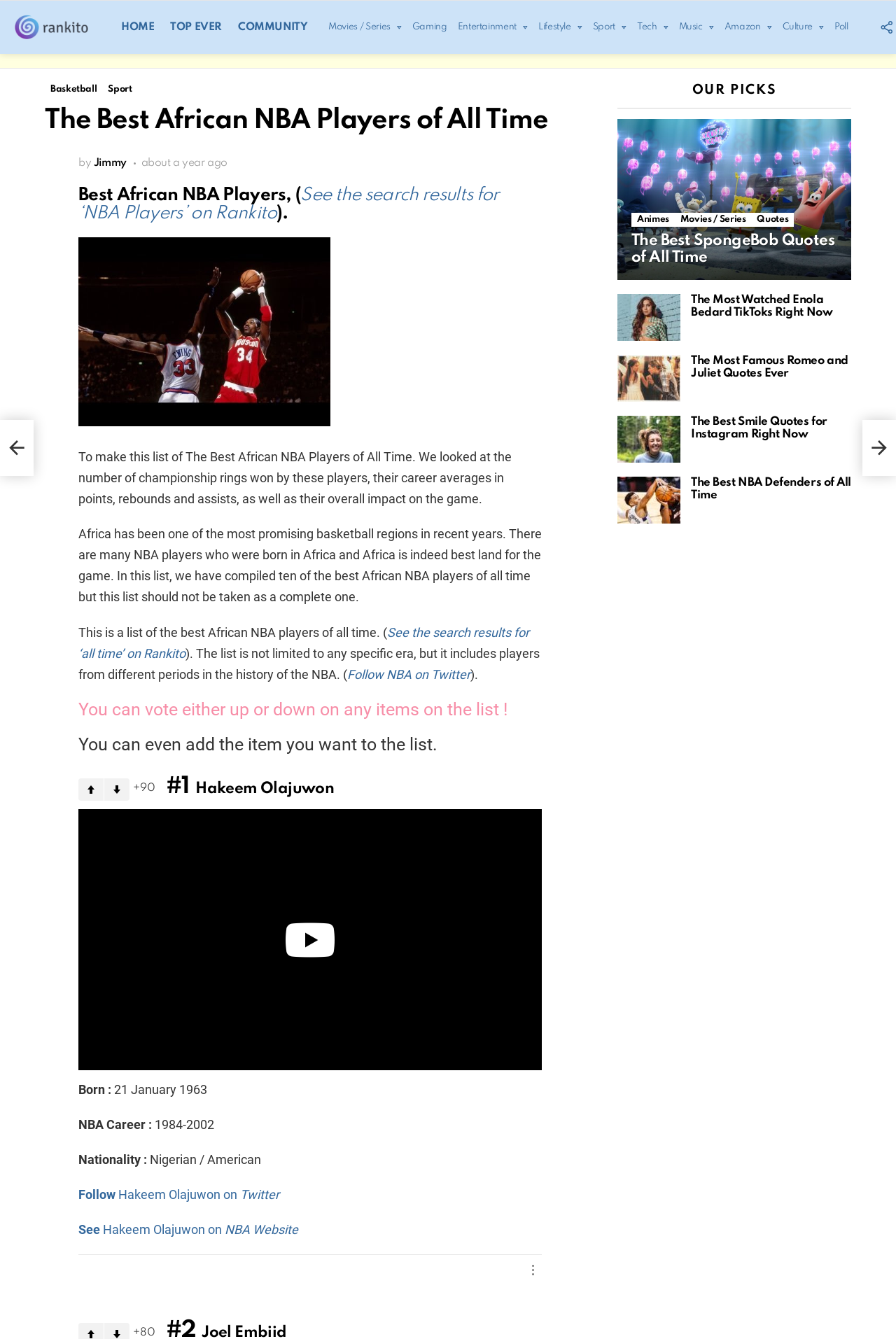Locate the bounding box of the UI element described in the following text: "Follow us".

[0.979, 0.01, 0.998, 0.031]